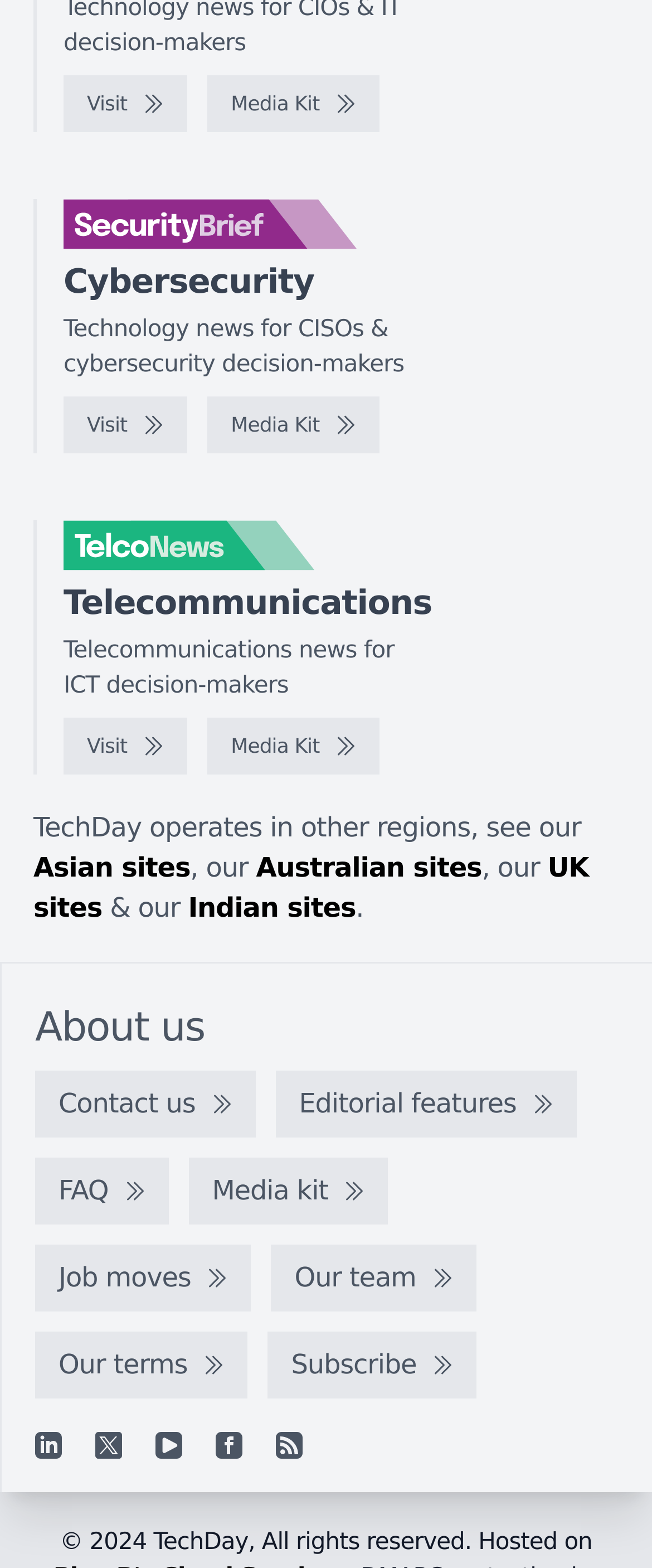Reply to the question with a single word or phrase:
What social media platforms does TechDay have a presence on?

LinkedIn, YouTube, Facebook